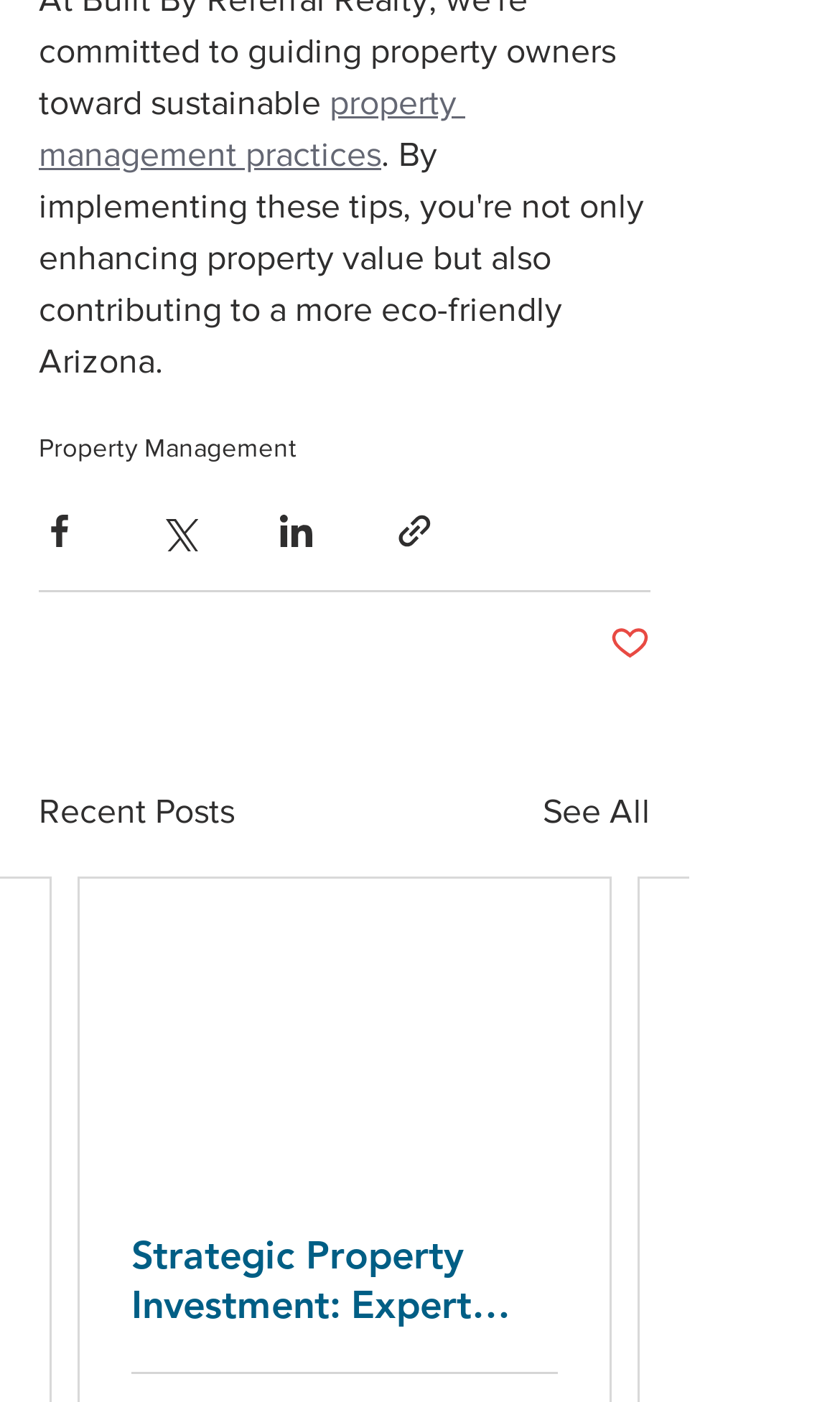Could you highlight the region that needs to be clicked to execute the instruction: "View 'Strategic Property Investment: Expert Advice on Making Informed Real Estate Decisions'"?

[0.156, 0.877, 0.664, 0.947]